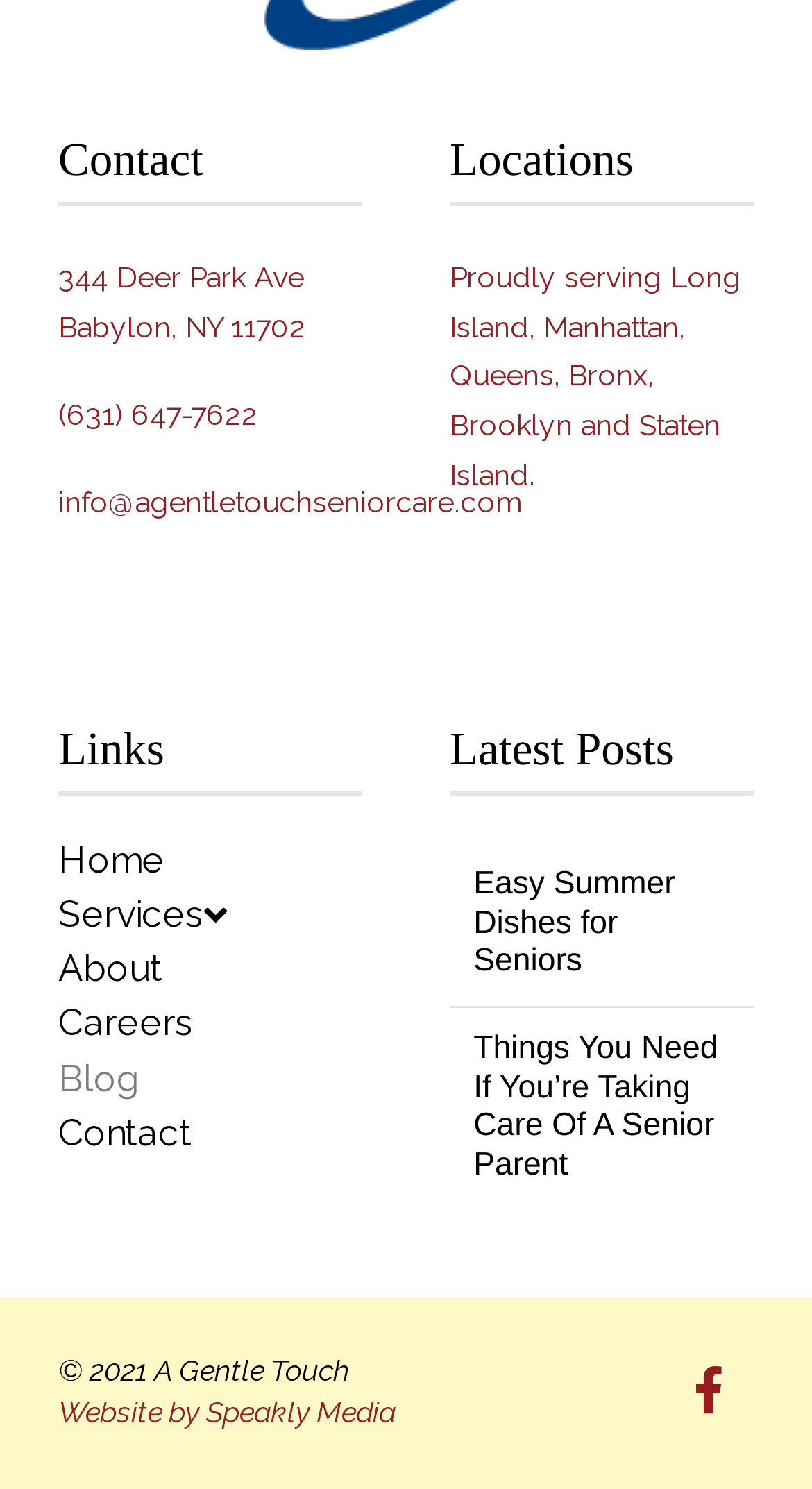What is the email of the contact?
Look at the image and respond with a single word or a short phrase.

info@agentletouchseniorcare.com